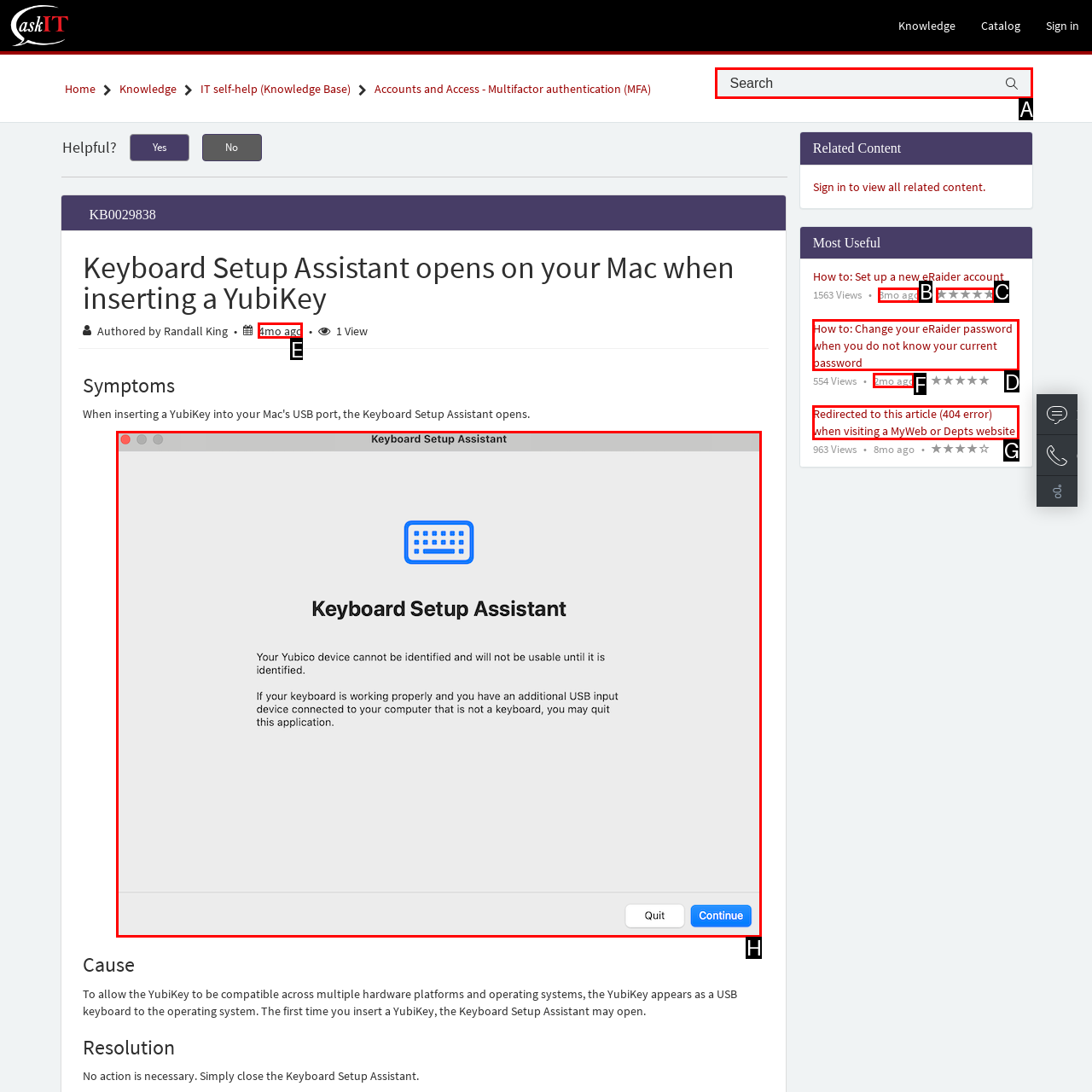Determine which HTML element to click for this task: Search Provide the letter of the selected choice.

A